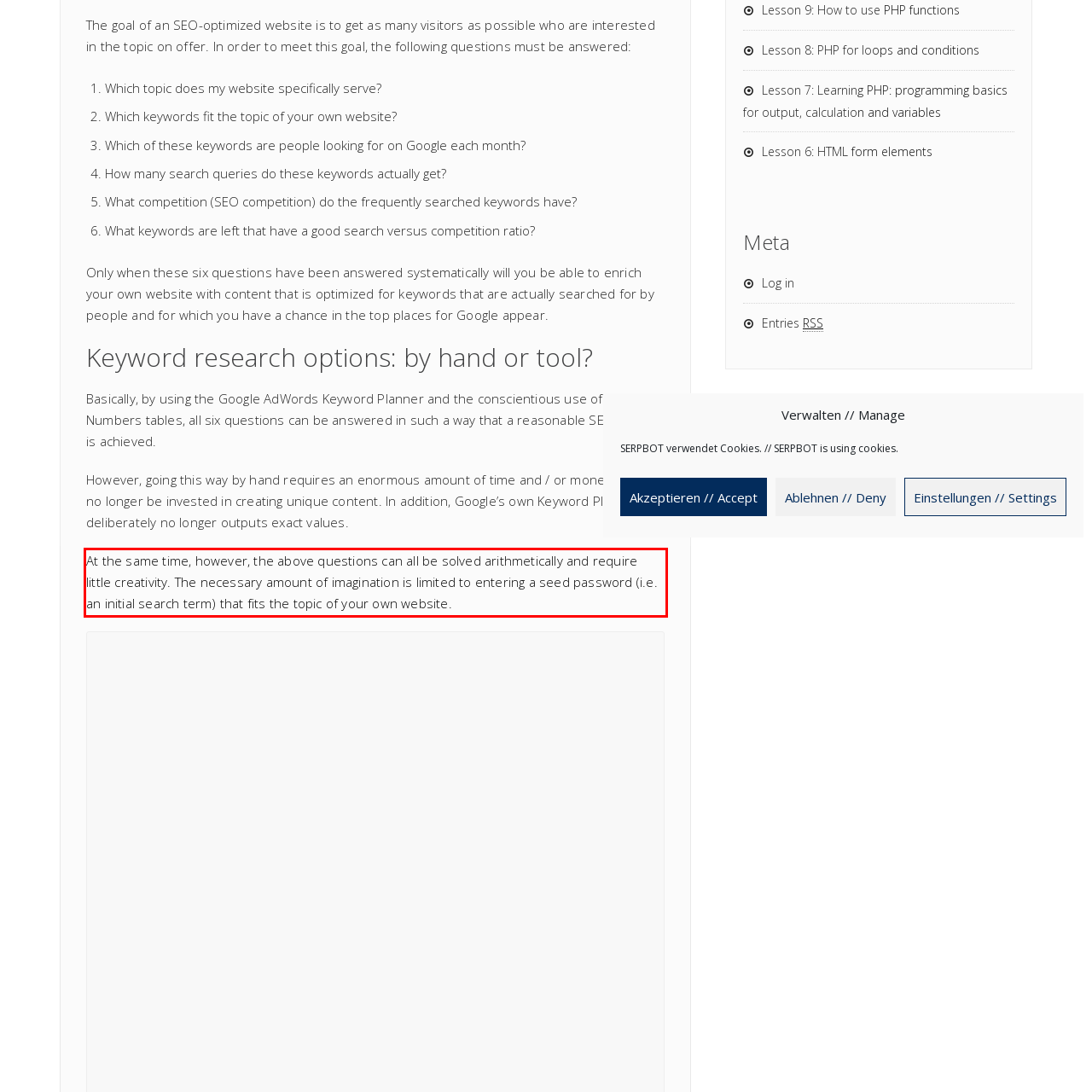Please perform OCR on the UI element surrounded by the red bounding box in the given webpage screenshot and extract its text content.

At the same time, however, the above questions can all be solved arithmetically and require little creativity. The necessary amount of imagination is limited to entering a seed password (i.e. an initial search term) that fits the topic of your own website.